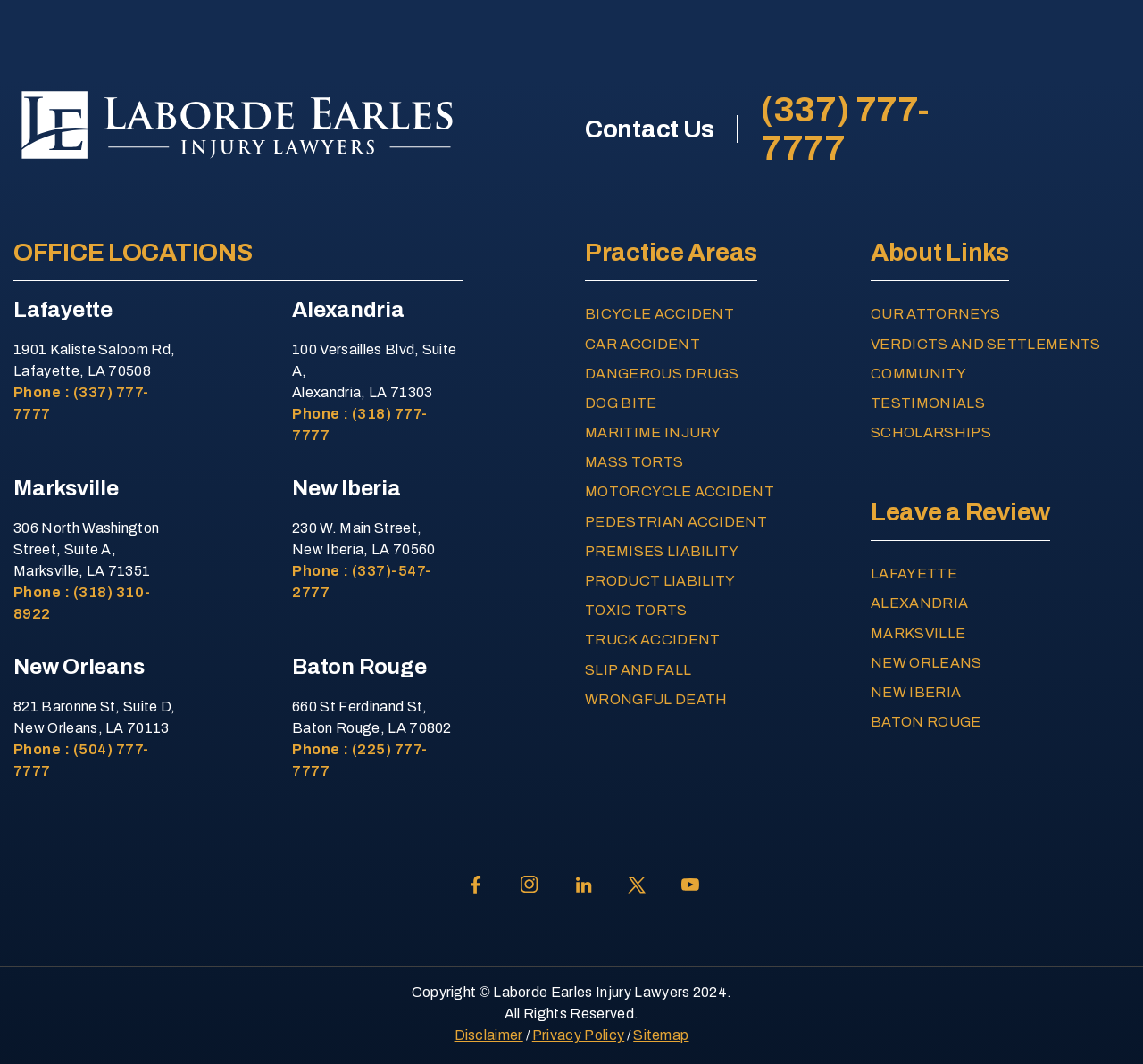Determine the bounding box coordinates of the section to be clicked to follow the instruction: "Leave a review for the New Orleans office". The coordinates should be given as four float numbers between 0 and 1, formatted as [left, top, right, bottom].

[0.762, 0.613, 0.988, 0.633]